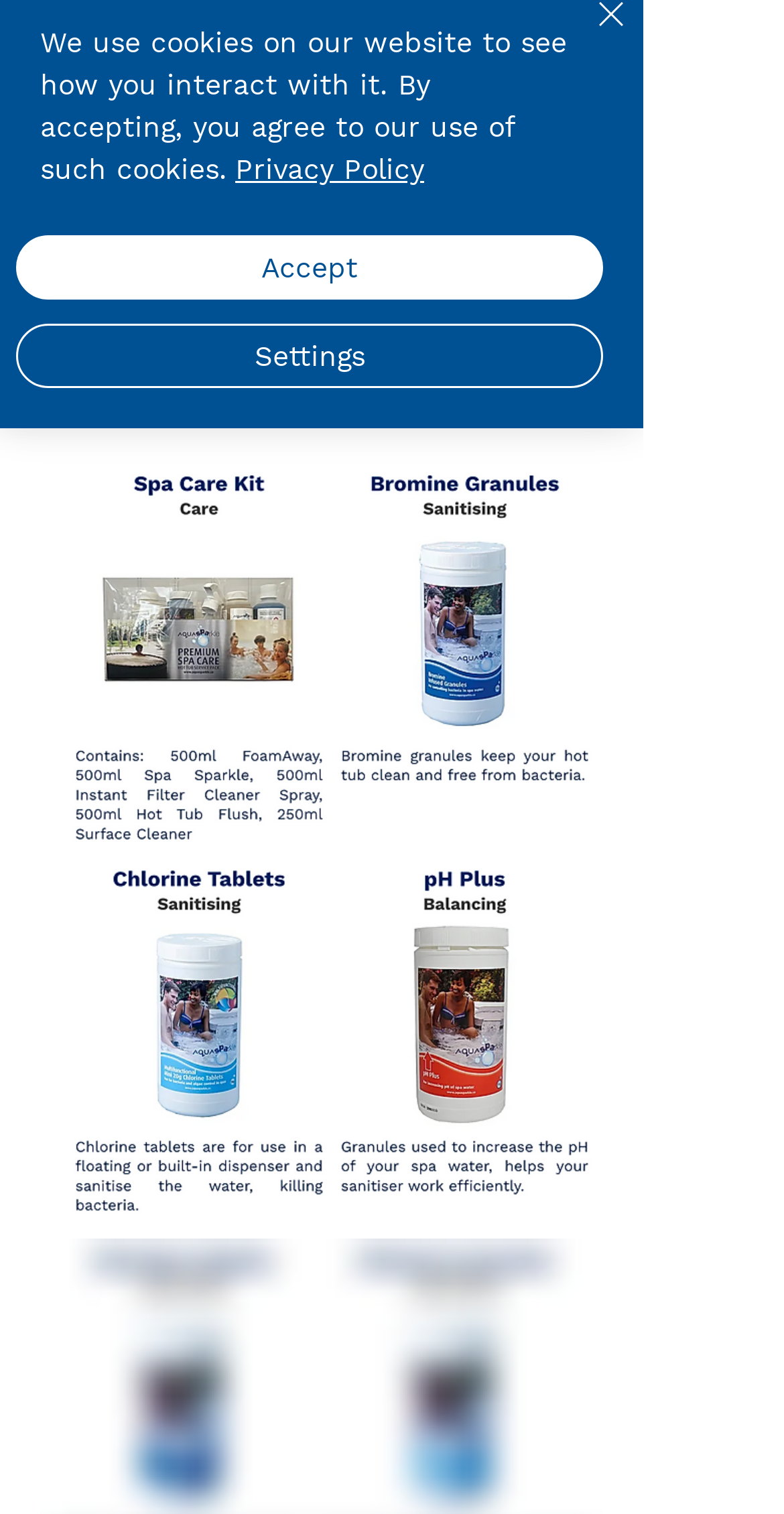Determine the bounding box coordinates for the UI element described. Format the coordinates as (top-left x, top-left y, bottom-right x, bottom-right y) and ensure all values are between 0 and 1. Element description: Privacy Policy

[0.3, 0.101, 0.541, 0.122]